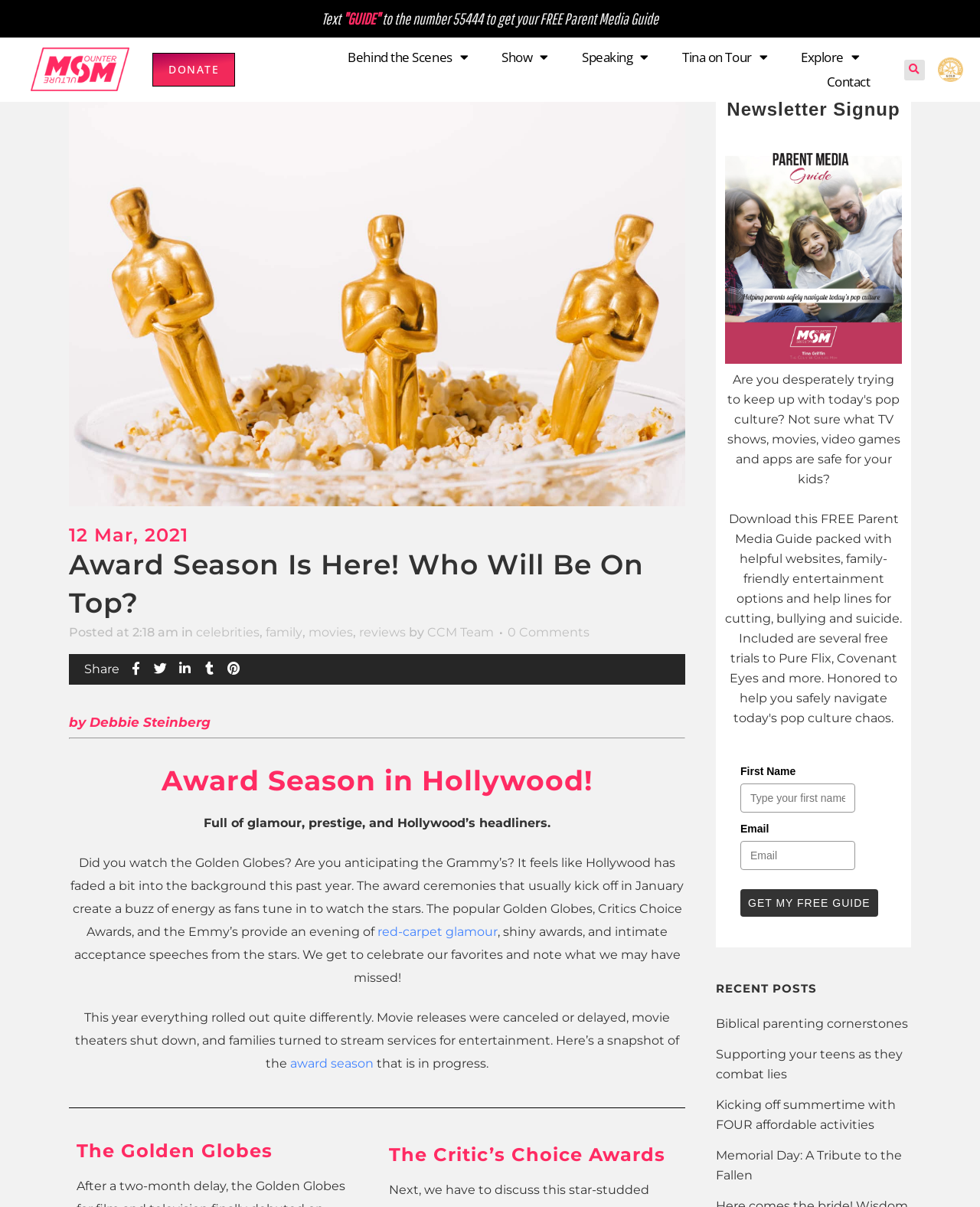Use the information in the screenshot to answer the question comprehensively: What is the title of the first recent post?

The first recent post is listed under the 'RECENT POSTS' section, and its title is 'Biblical parenting cornerstones'.